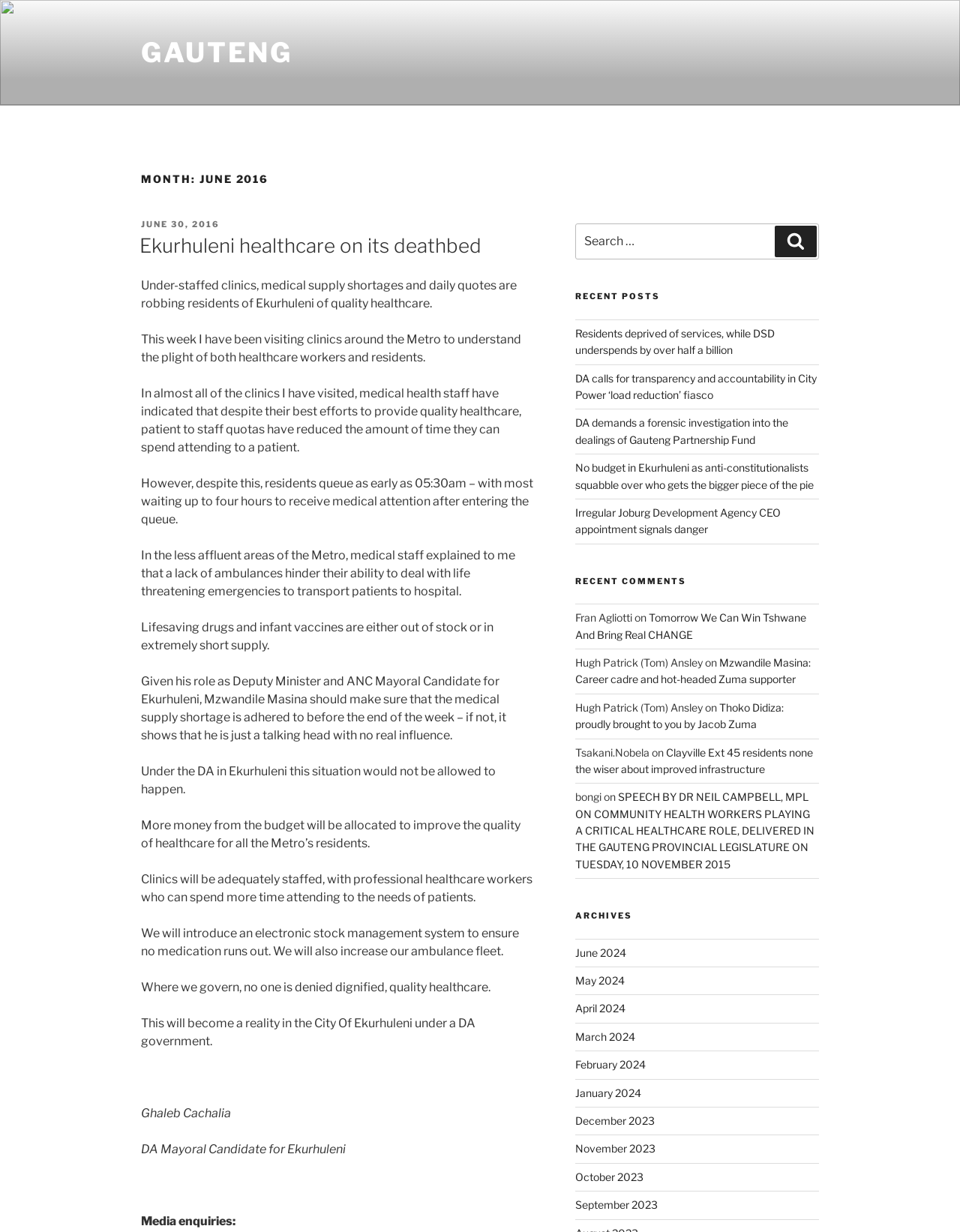Locate the bounding box coordinates of the clickable part needed for the task: "Read post 'Residents deprived of services, while DSD underspends by over half a billion'".

[0.599, 0.265, 0.807, 0.289]